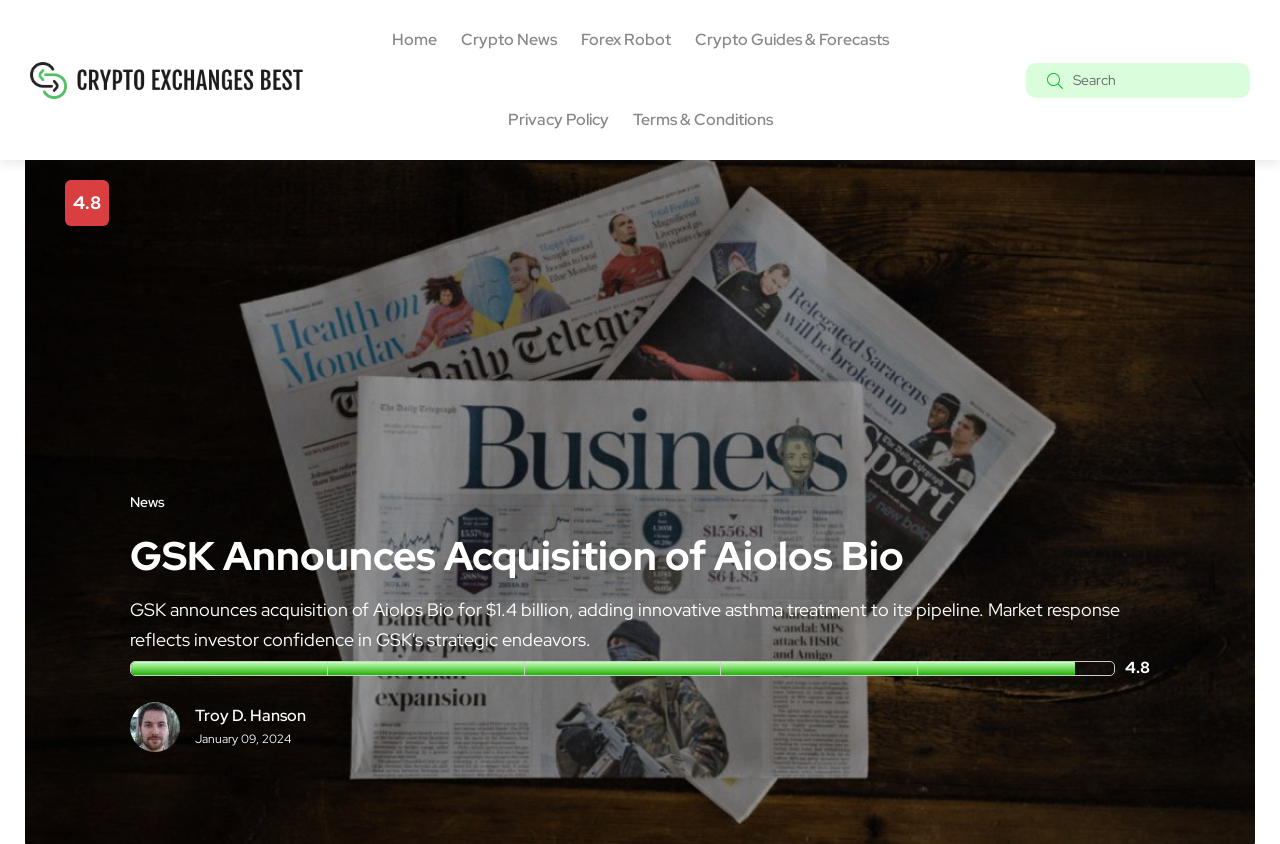Please provide a comprehensive answer to the question below using the information from the image: What is the date mentioned in the article?

I found a StaticText element with the text 'January 09, 2024' at coordinates [0.152, 0.866, 0.227, 0.885], which appears to be a date related to the article.